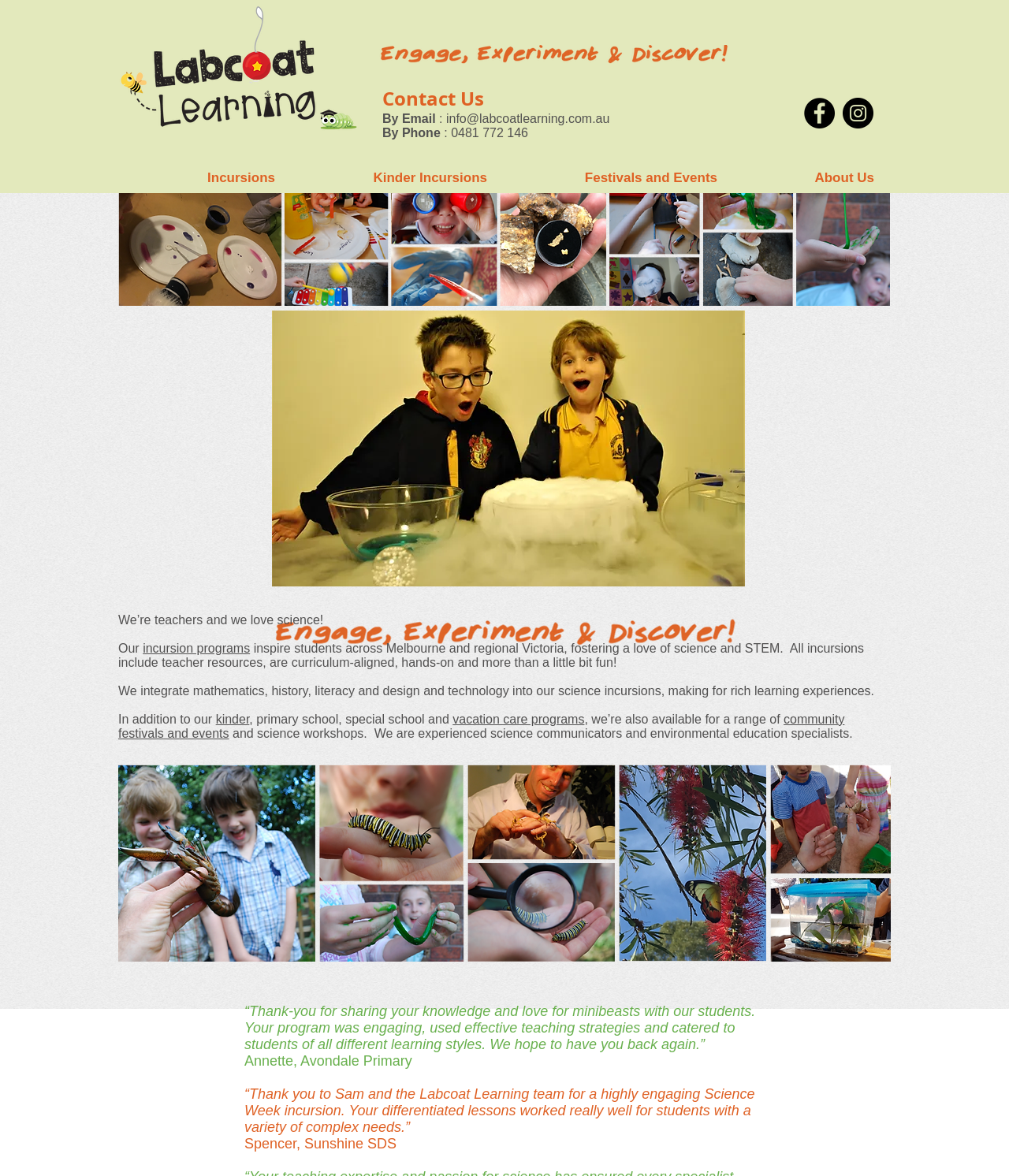Please identify the bounding box coordinates of the clickable area that will fulfill the following instruction: "Click the Facebook link". The coordinates should be in the format of four float numbers between 0 and 1, i.e., [left, top, right, bottom].

[0.797, 0.083, 0.827, 0.109]